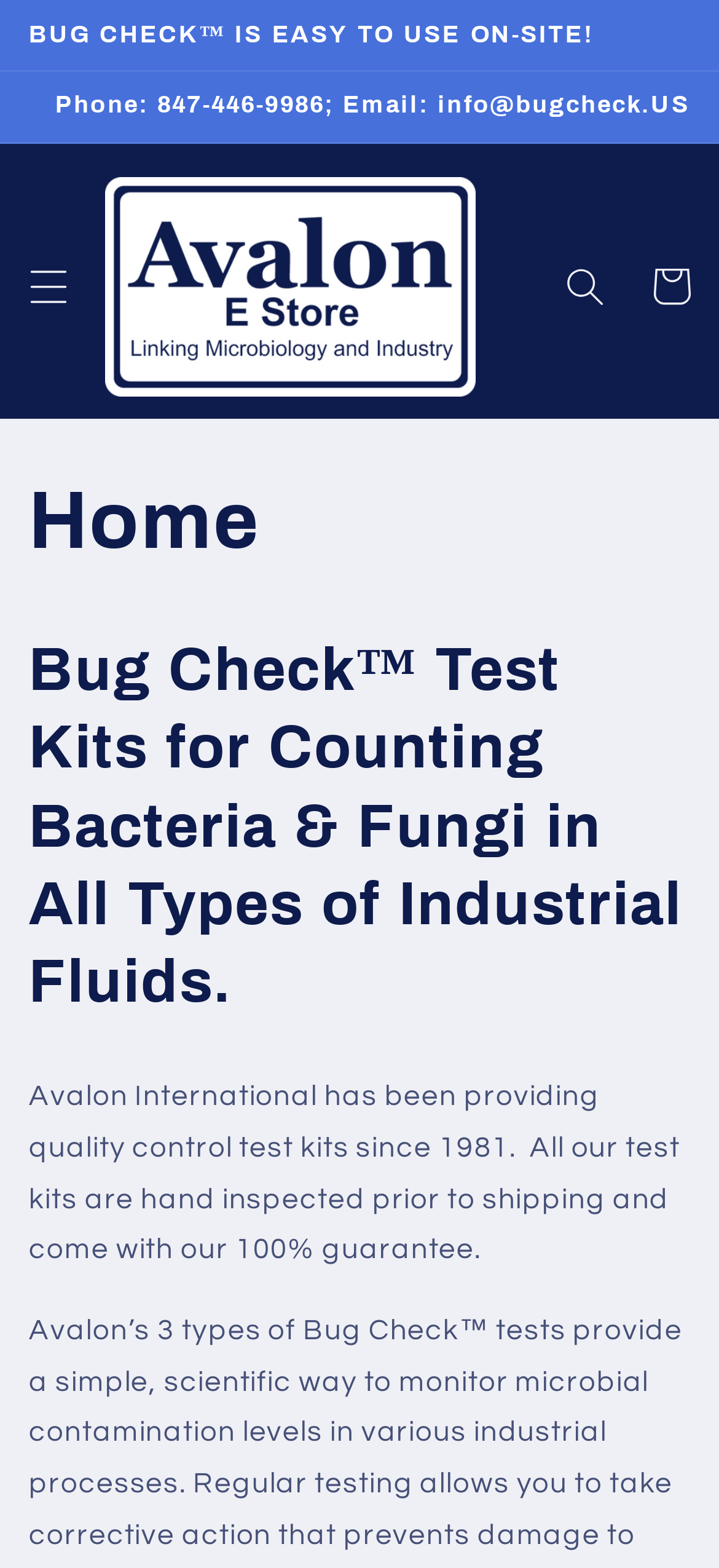Using the format (top-left x, top-left y, bottom-right x, bottom-right y), and given the element description, identify the bounding box coordinates within the screenshot: aria-label="Search"

[0.755, 0.155, 0.873, 0.21]